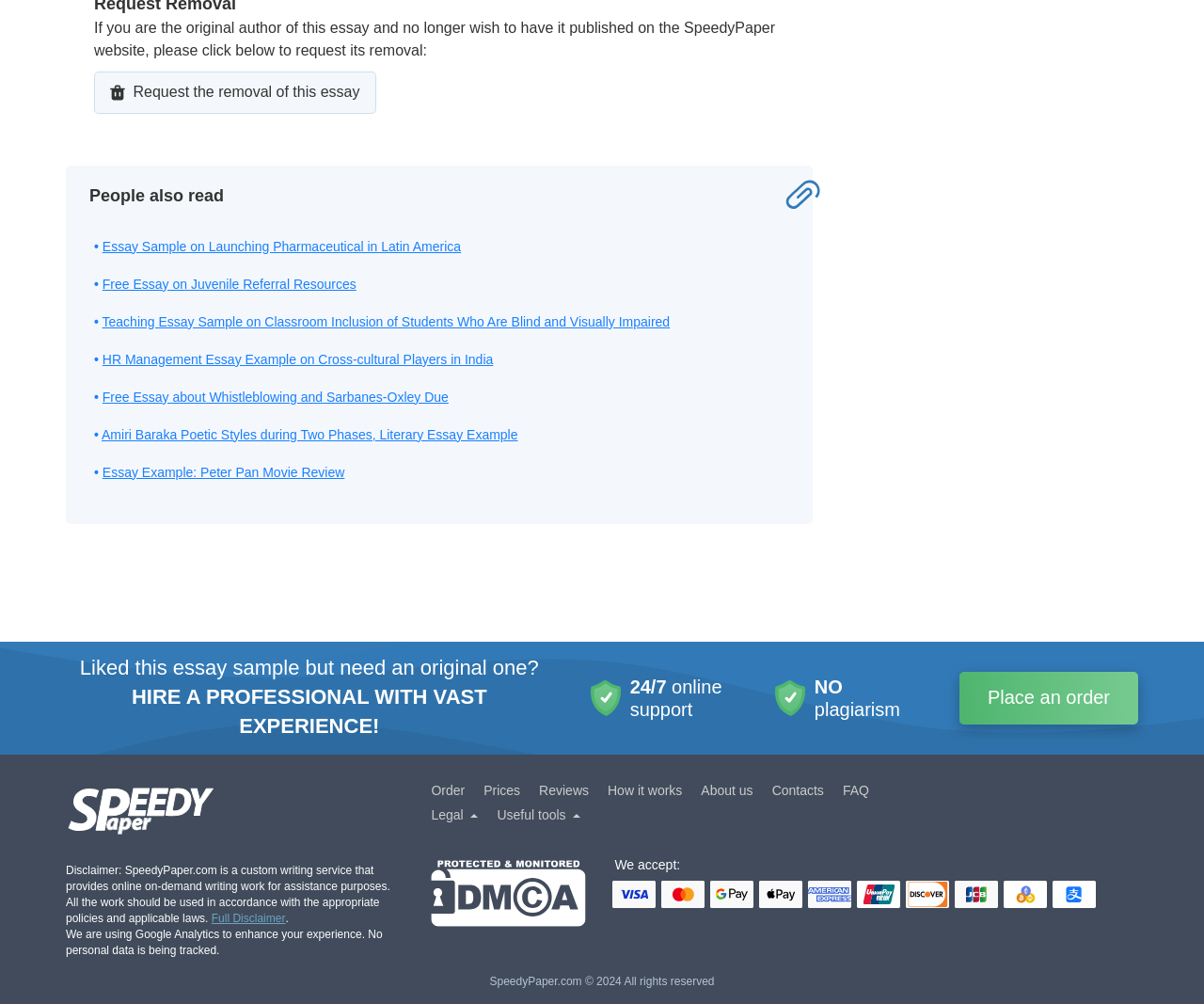What type of service does SpeedyPaper.com provide?
Based on the visual, give a brief answer using one word or a short phrase.

Custom writing service